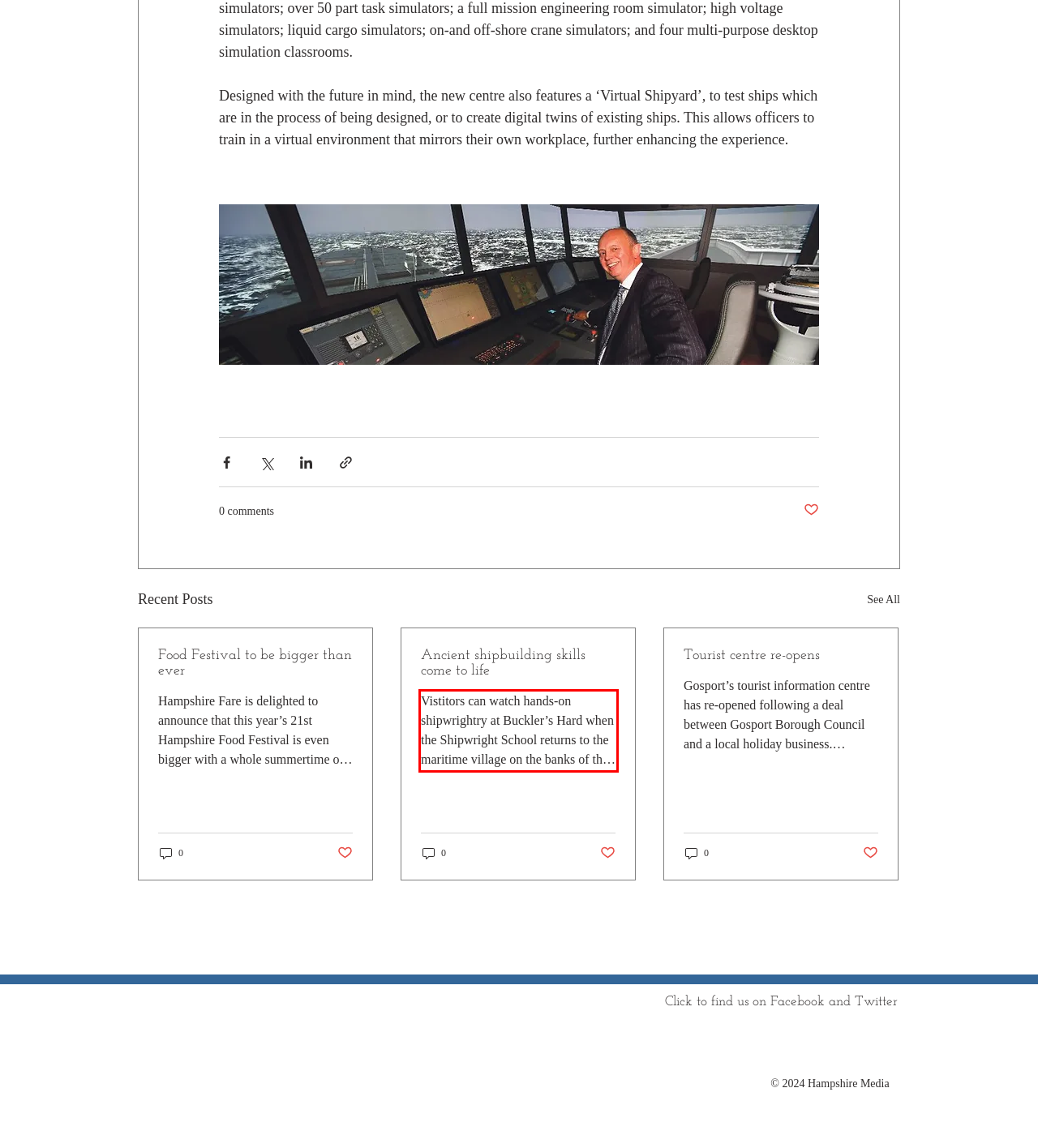In the given screenshot, locate the red bounding box and extract the text content from within it.

Vistitors can watch hands-on shipwrightry at Buckler’s Hard when the Shipwright School returns to the maritime village on the banks of the Beaulieu River for the late May bank holiday weekend. People